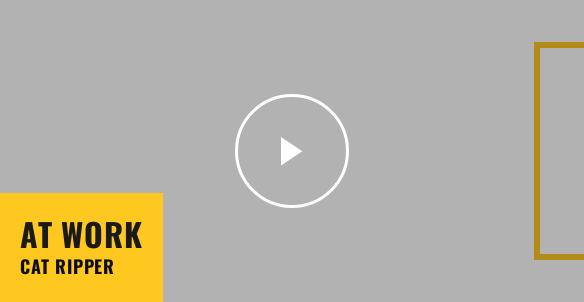Please analyze the image and provide a thorough answer to the question:
What is the shape of the border around the play button?

The shape of the border around the play button is a thin white circle because the caption states that the play button is 'encircled by a thin white border', which implies a circular shape.